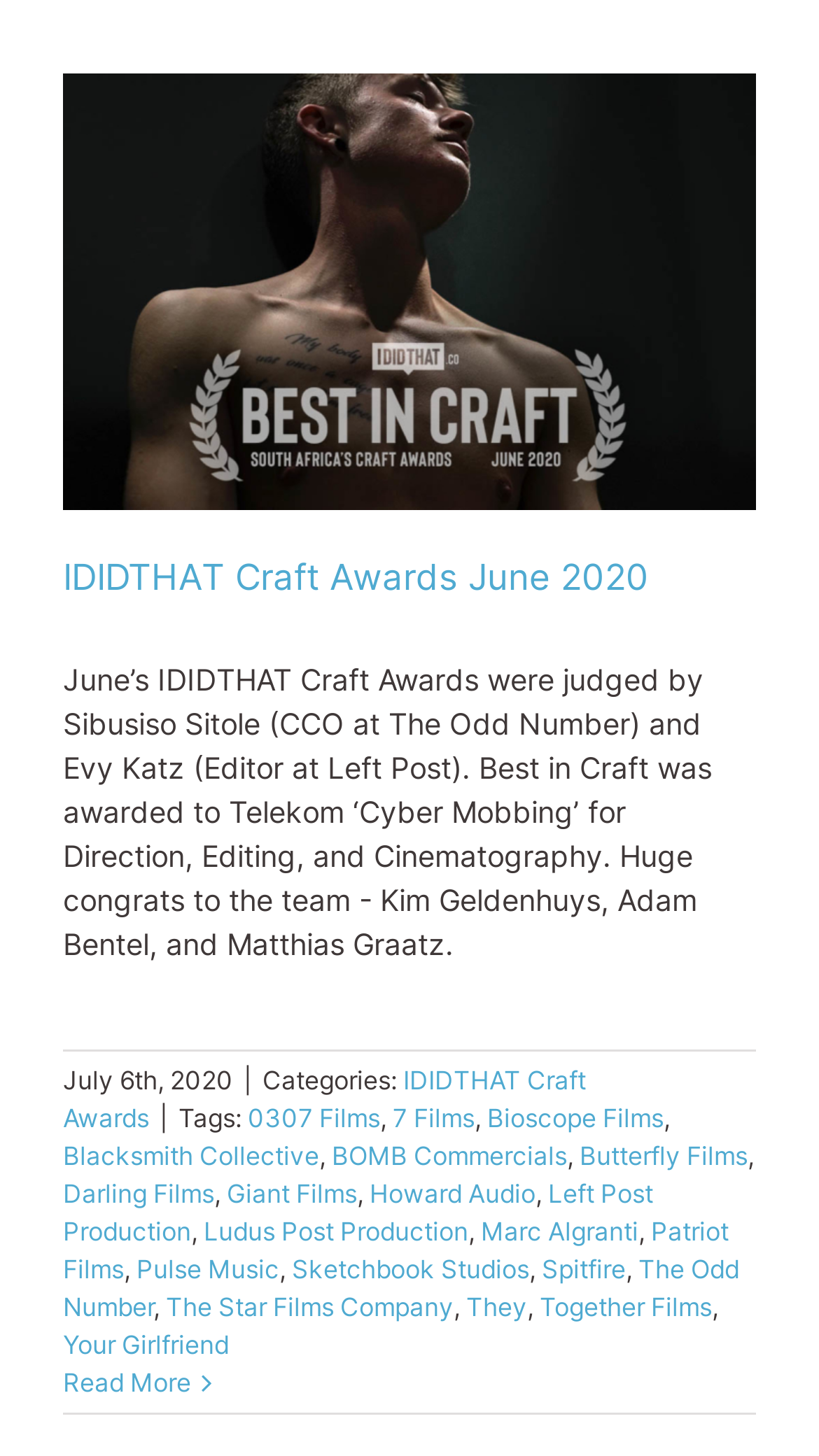Pinpoint the bounding box coordinates for the area that should be clicked to perform the following instruction: "Click on the link to IDIDTHAT Craft Awards".

[0.077, 0.731, 0.715, 0.779]